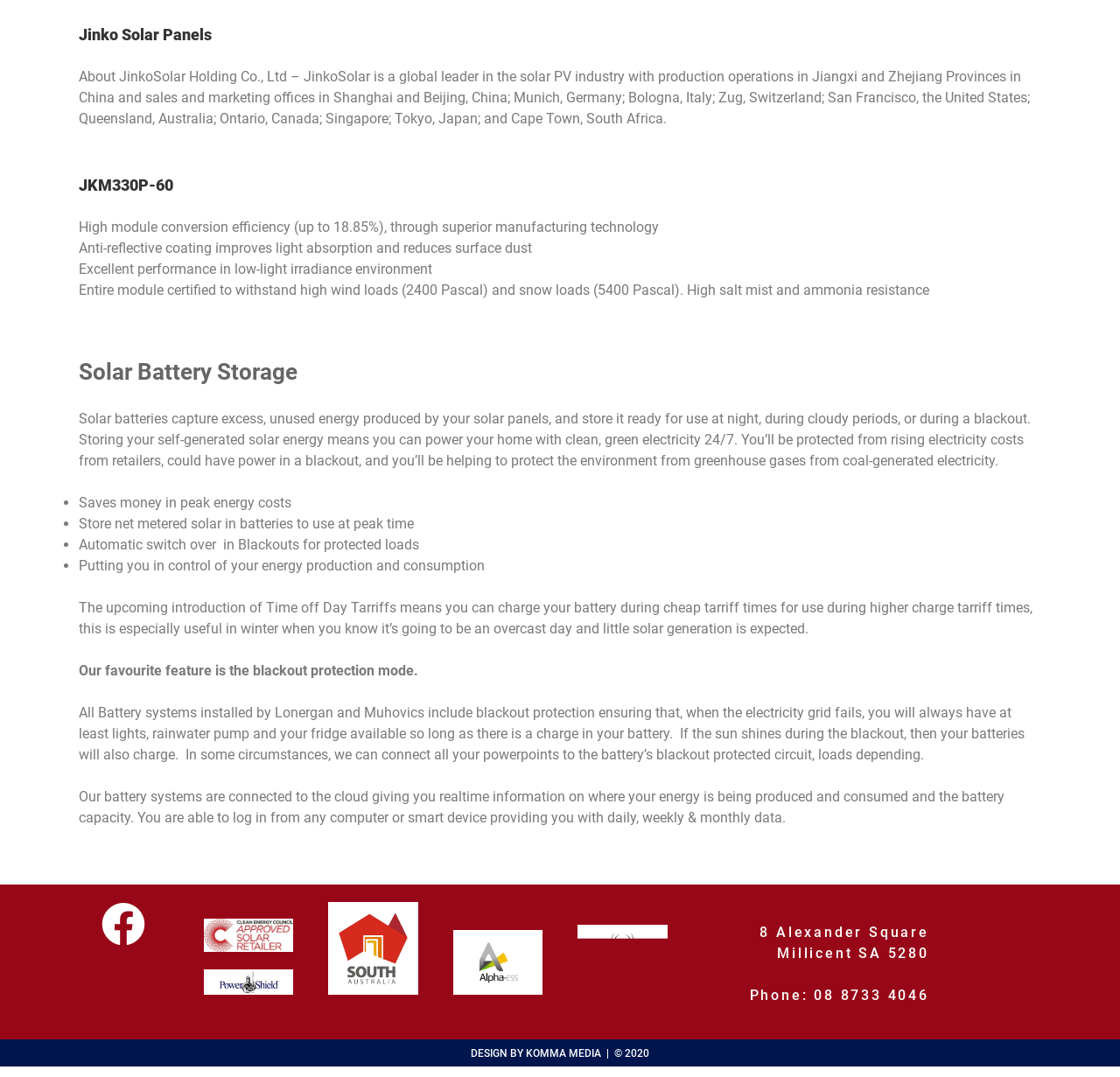Respond to the following question using a concise word or phrase: 
What is JinkoSolar's industry?

Solar PV